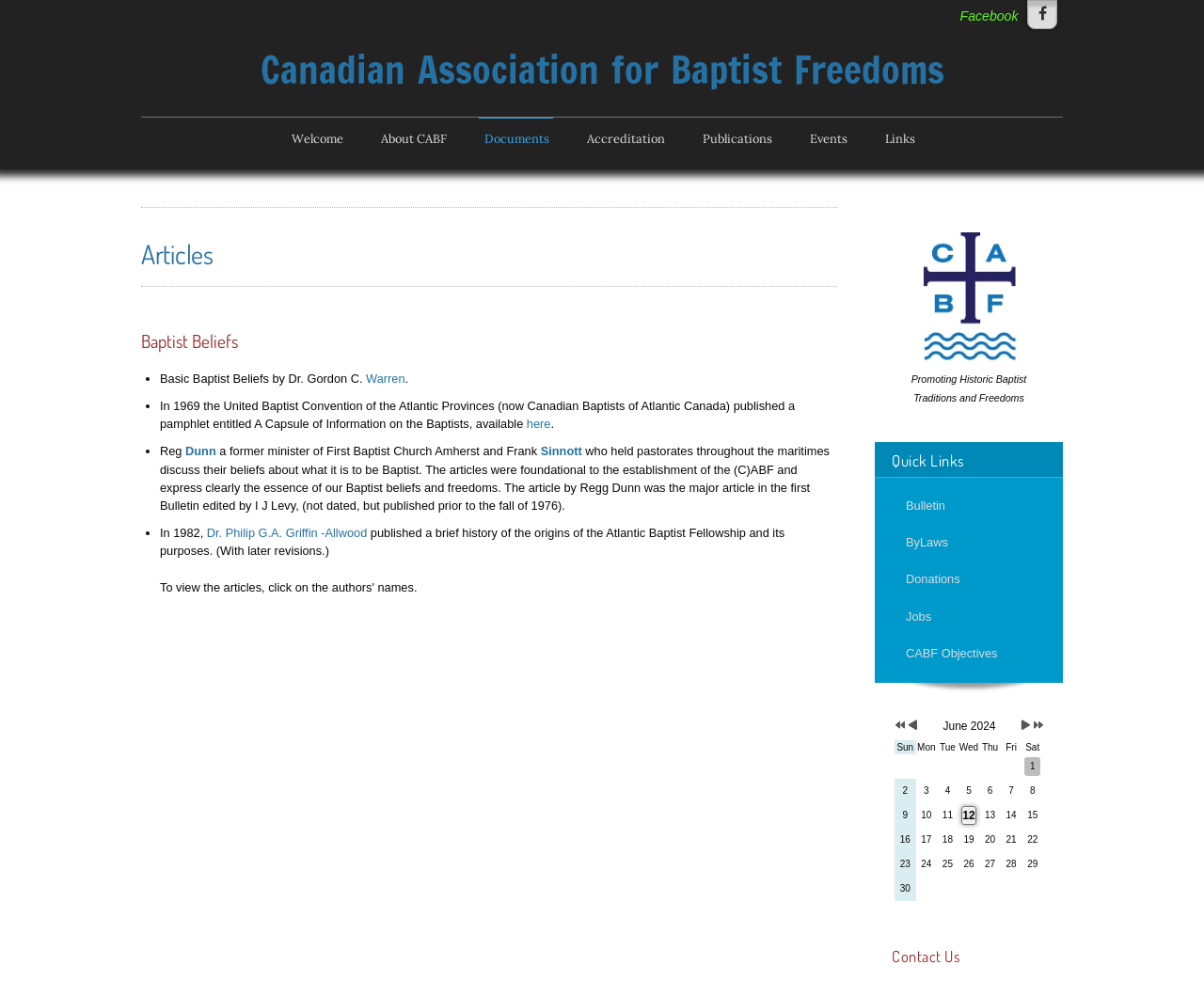What is the current month displayed in the calendar?
From the image, respond using a single word or phrase.

June 2024